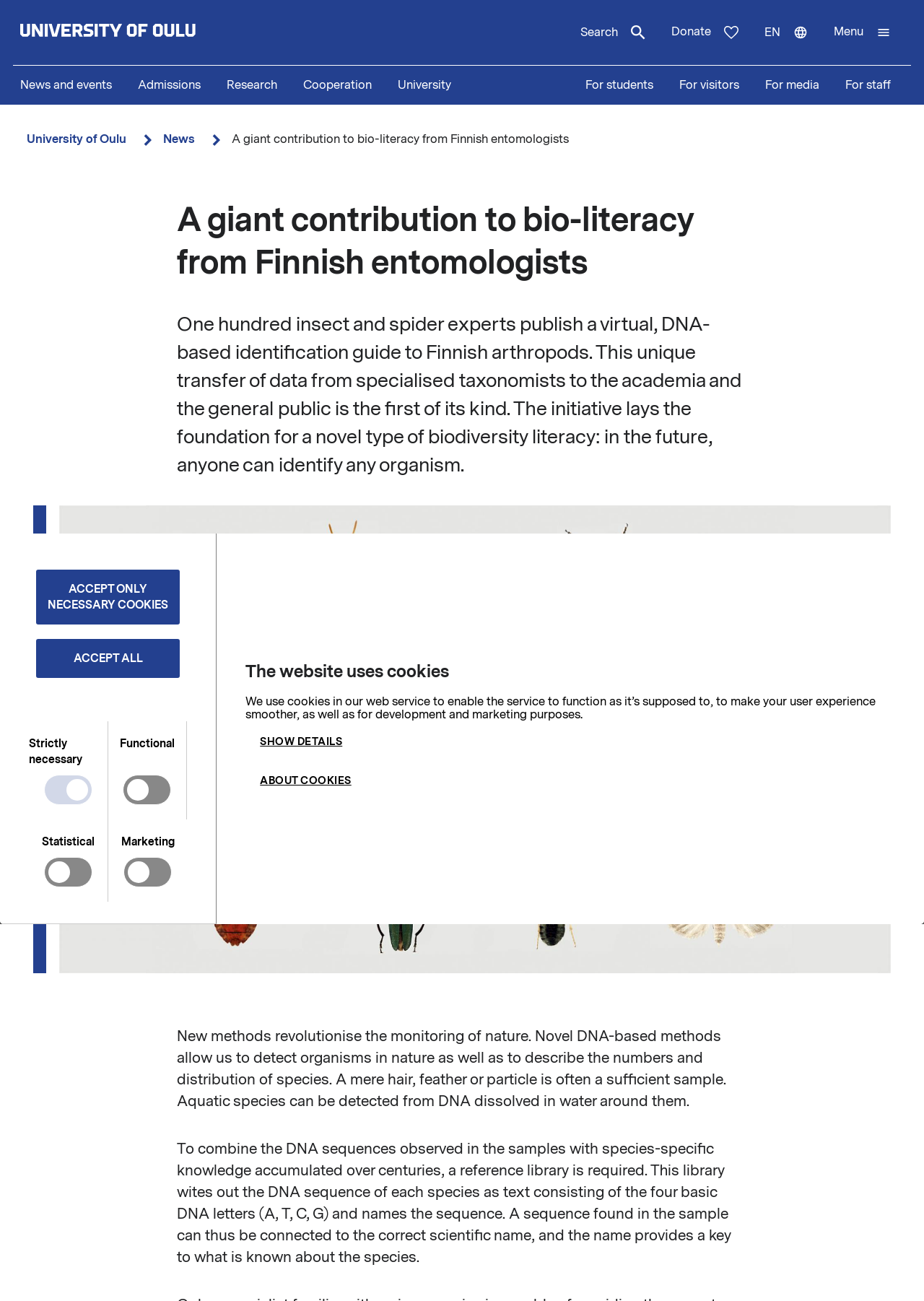What is the purpose of the website?
Look at the screenshot and respond with a single word or phrase.

Identification guide